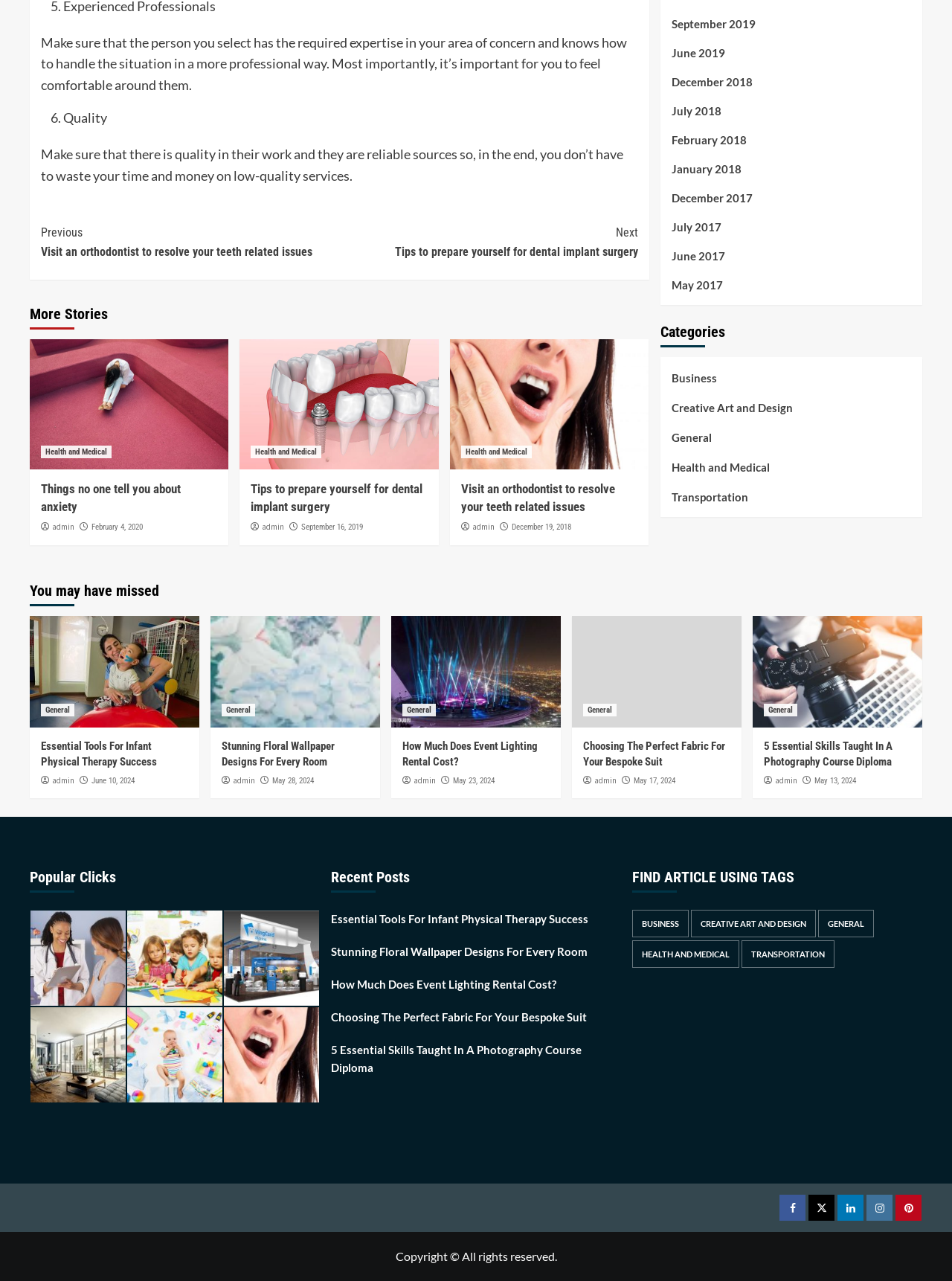How many links are there in the 'More Stories' section?
Based on the image, provide your answer in one word or phrase.

3